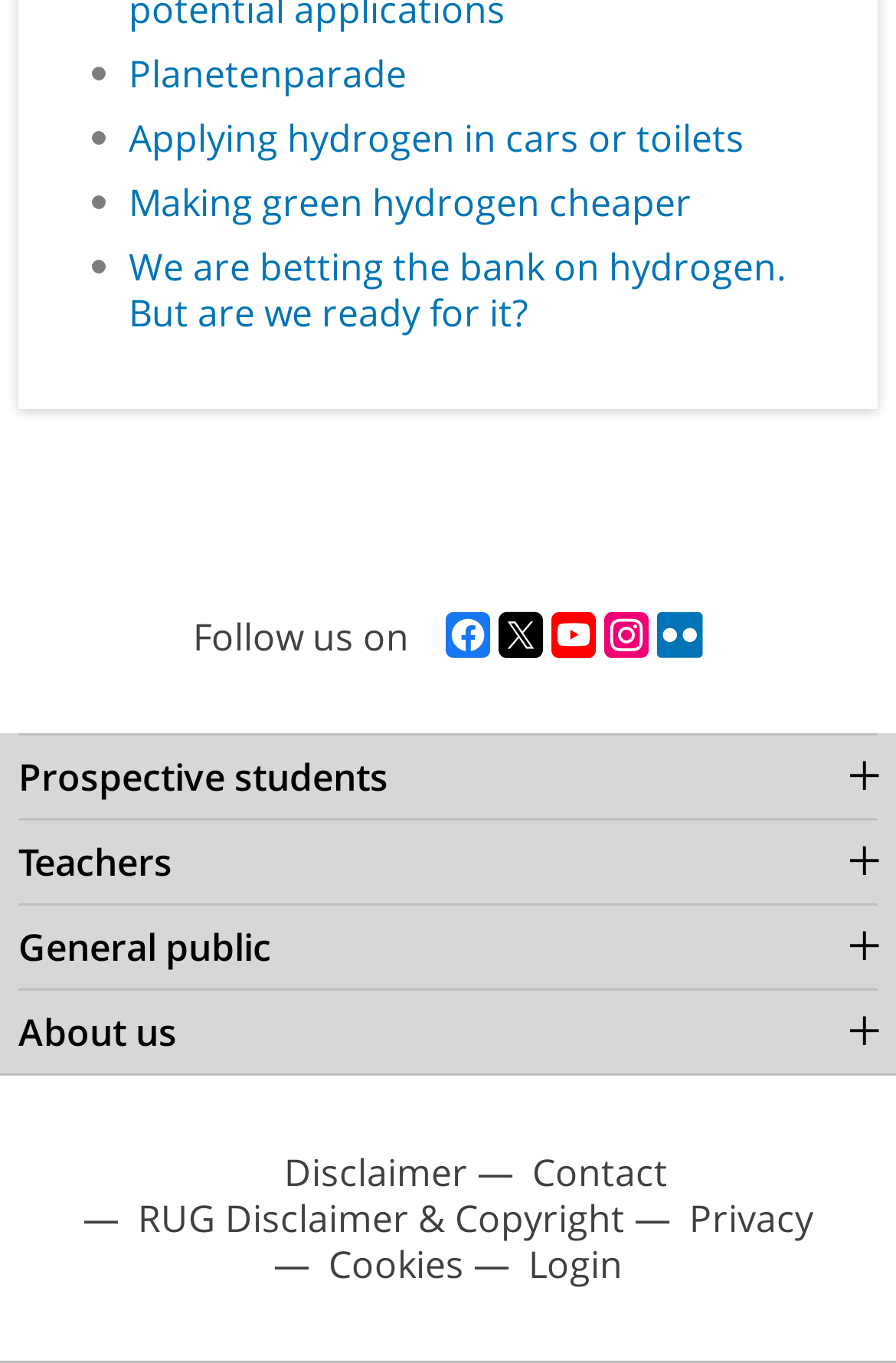Find the bounding box coordinates of the clickable element required to execute the following instruction: "Read about applying hydrogen in cars or toilets". Provide the coordinates as four float numbers between 0 and 1, i.e., [left, top, right, bottom].

[0.144, 0.083, 0.831, 0.12]